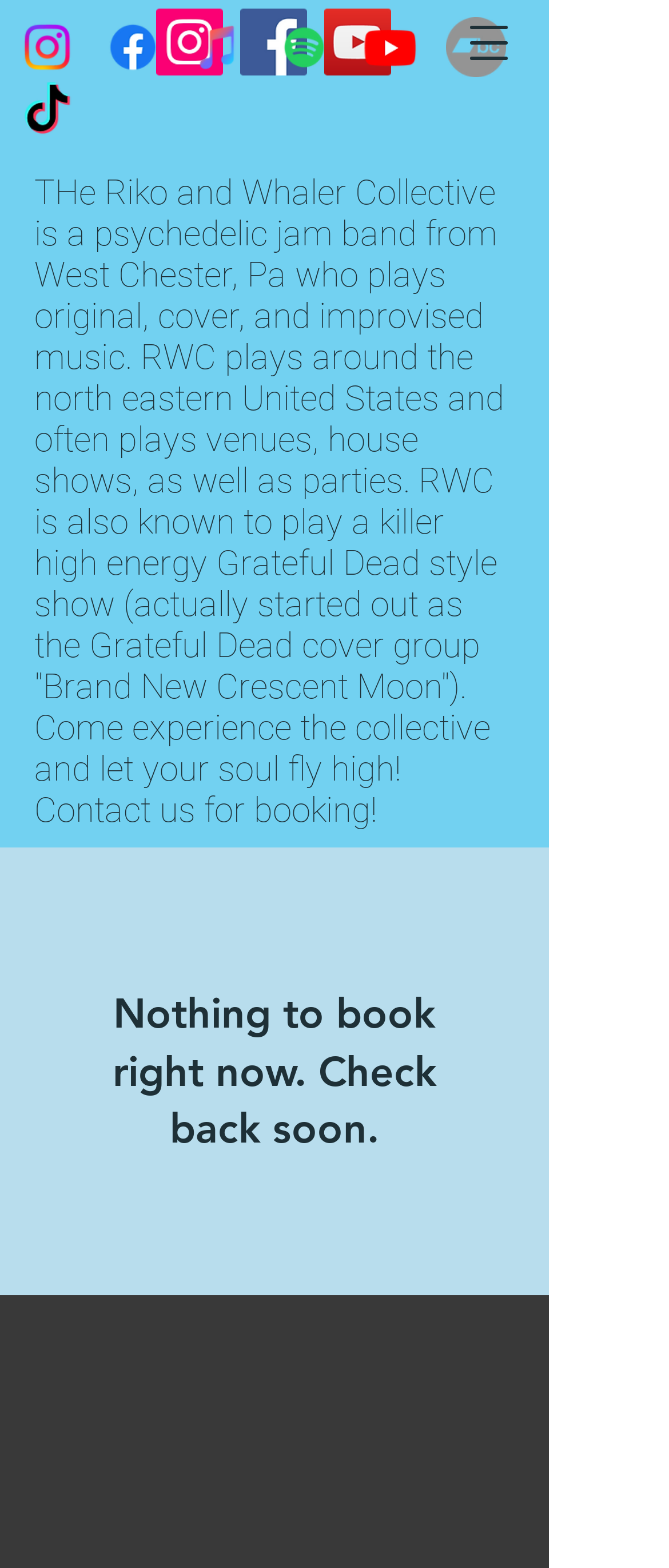Locate the coordinates of the bounding box for the clickable region that fulfills this instruction: "Listen on Spotify".

[0.41, 0.011, 0.5, 0.049]